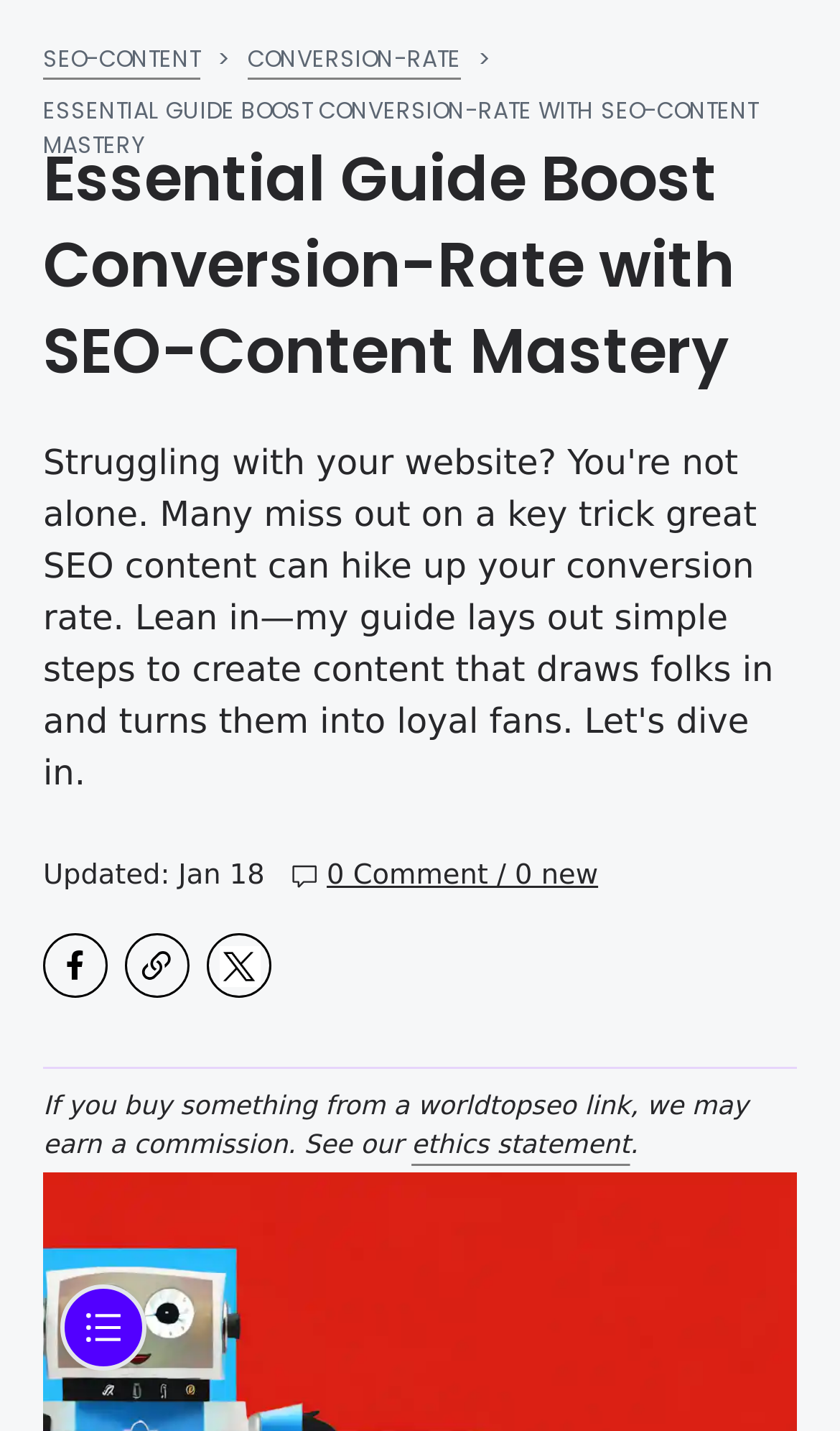Generate a comprehensive caption for the webpage you are viewing.

The webpage appears to be an article or guide focused on SEO content and its impact on conversion rates. The title of the page, "Essential Guide Boost Conversion-Rate with SEO-Content Mastery", is prominently displayed at the top, with a heading element that spans almost the entire width of the page.

Below the title, there is a section with the text "Updated: Jan 18" and a small icon, indicating when the content was last updated. To the right of this section, there is a comment count display, showing "0 Comment / 0 new".

The page features several images, including an avatar image, which is positioned near the top-right corner of the page. There are also three small icons lined up horizontally below the title, and another small icon at the bottom of the page.

The main content of the page is divided into sections, with a brief introduction or summary at the top. The text "If you buy something from a worldtopseo link, we may earn a commission. See our" is followed by a link to an "ethics statement" page.

Overall, the page has a clean and organized layout, with clear headings and concise text. The use of images and icons adds visual interest and breaks up the text.